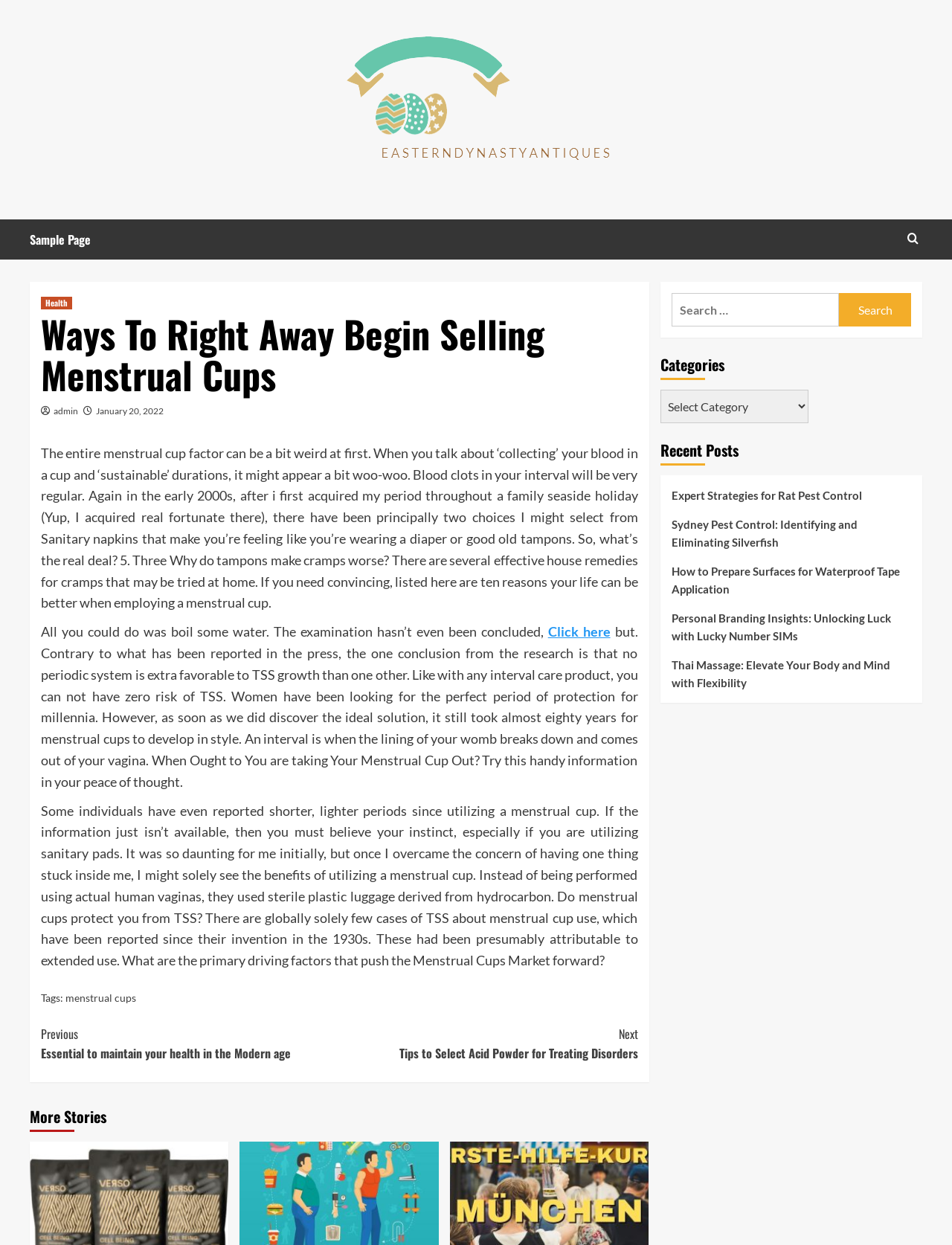What is the category of the article?
Carefully analyze the image and provide a thorough answer to the question.

I determined the category of the article by looking at the header section of the webpage, where I found a link with the text 'Health'. This suggests that the article belongs to the health category.